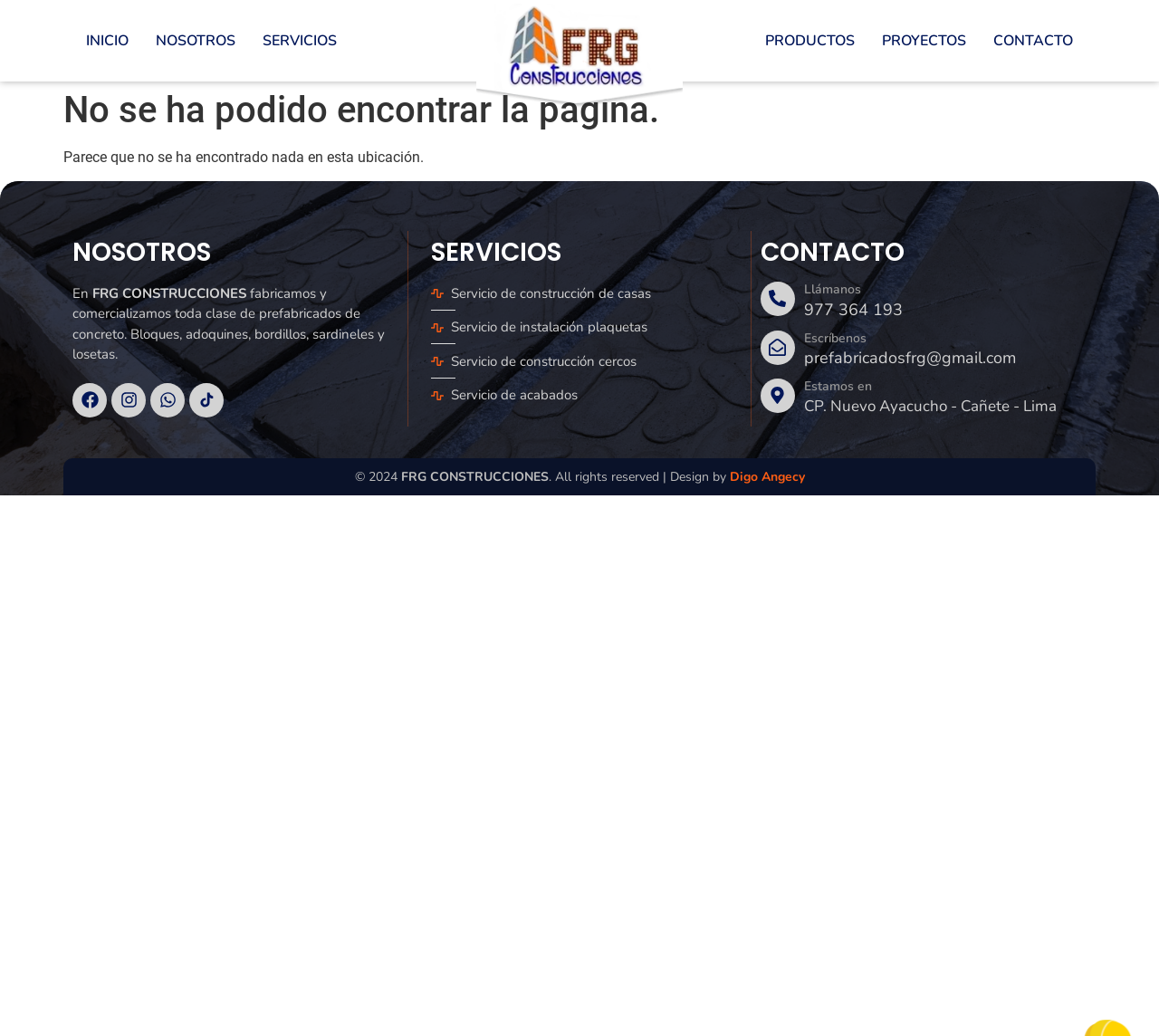How many social media links are there?
Please provide a single word or phrase as your answer based on the image.

4